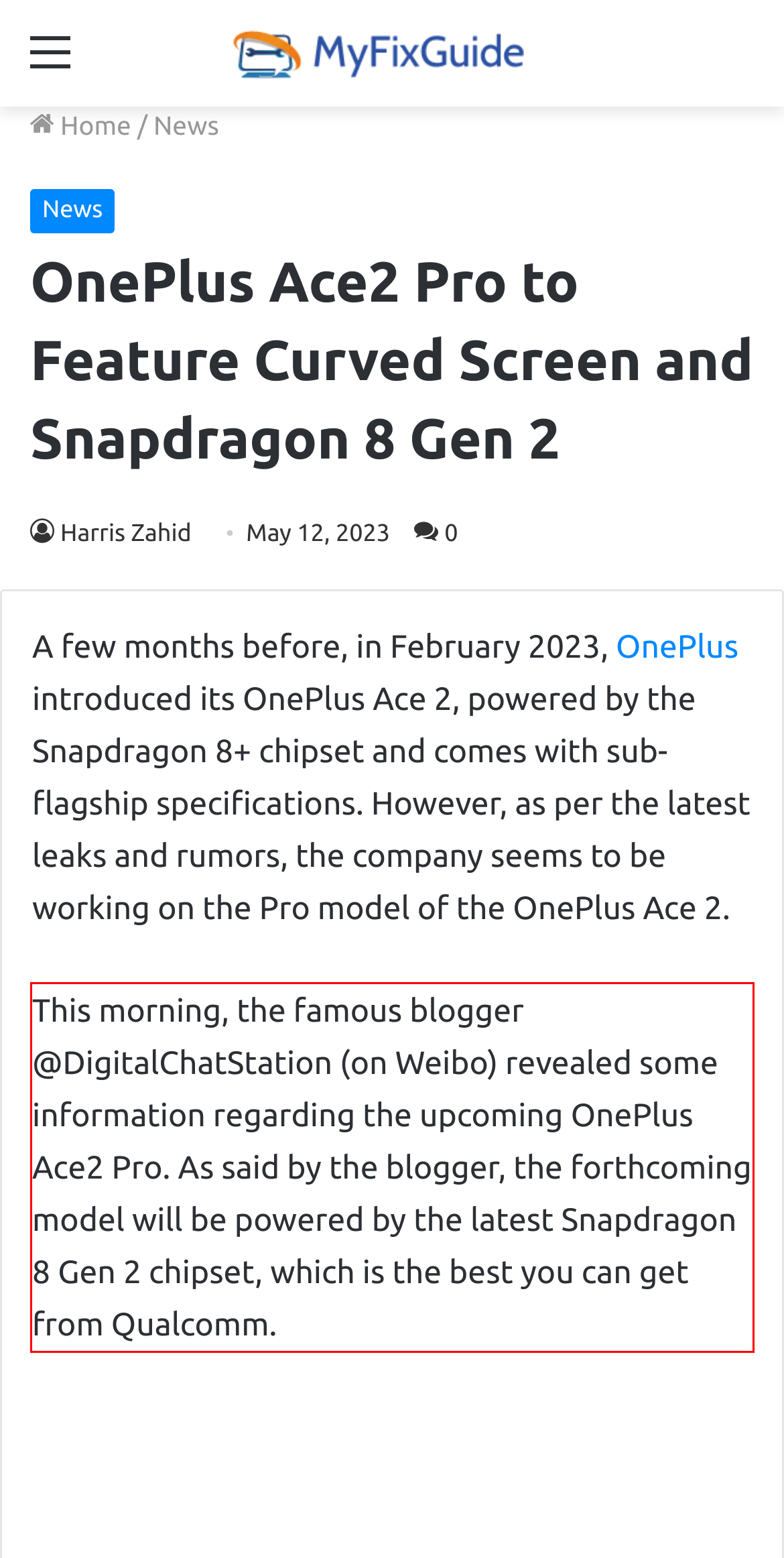Examine the screenshot of the webpage, locate the red bounding box, and perform OCR to extract the text contained within it.

This morning, the famous blogger @DigitalChatStation (on Weibo) revealed some information regarding the upcoming OnePlus Ace2 Pro. As said by the blogger, the forthcoming model will be powered by the latest Snapdragon 8 Gen 2 chipset, which is the best you can get from Qualcomm.